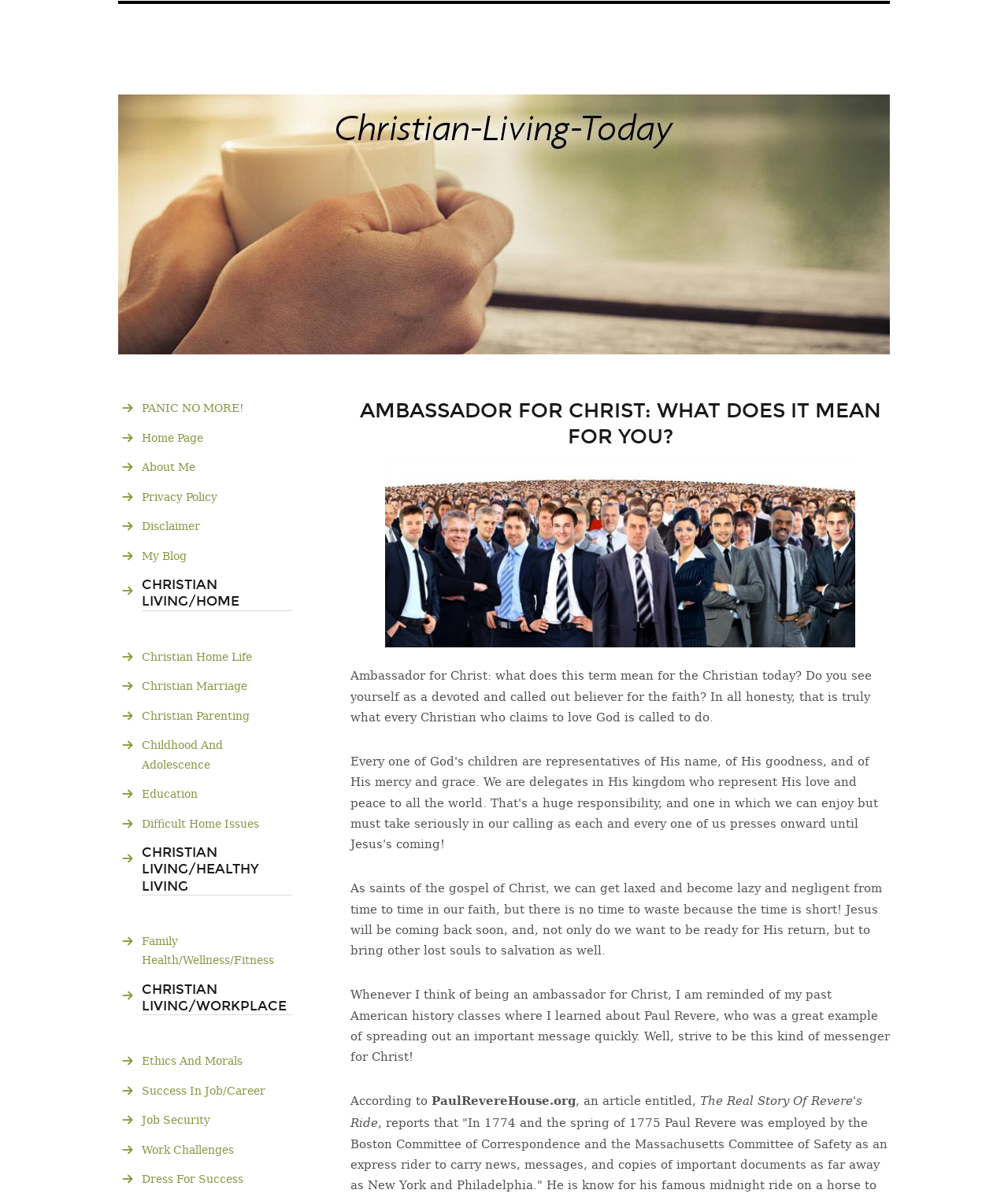Use a single word or phrase to answer the question:
How many links are there in the webpage?

21